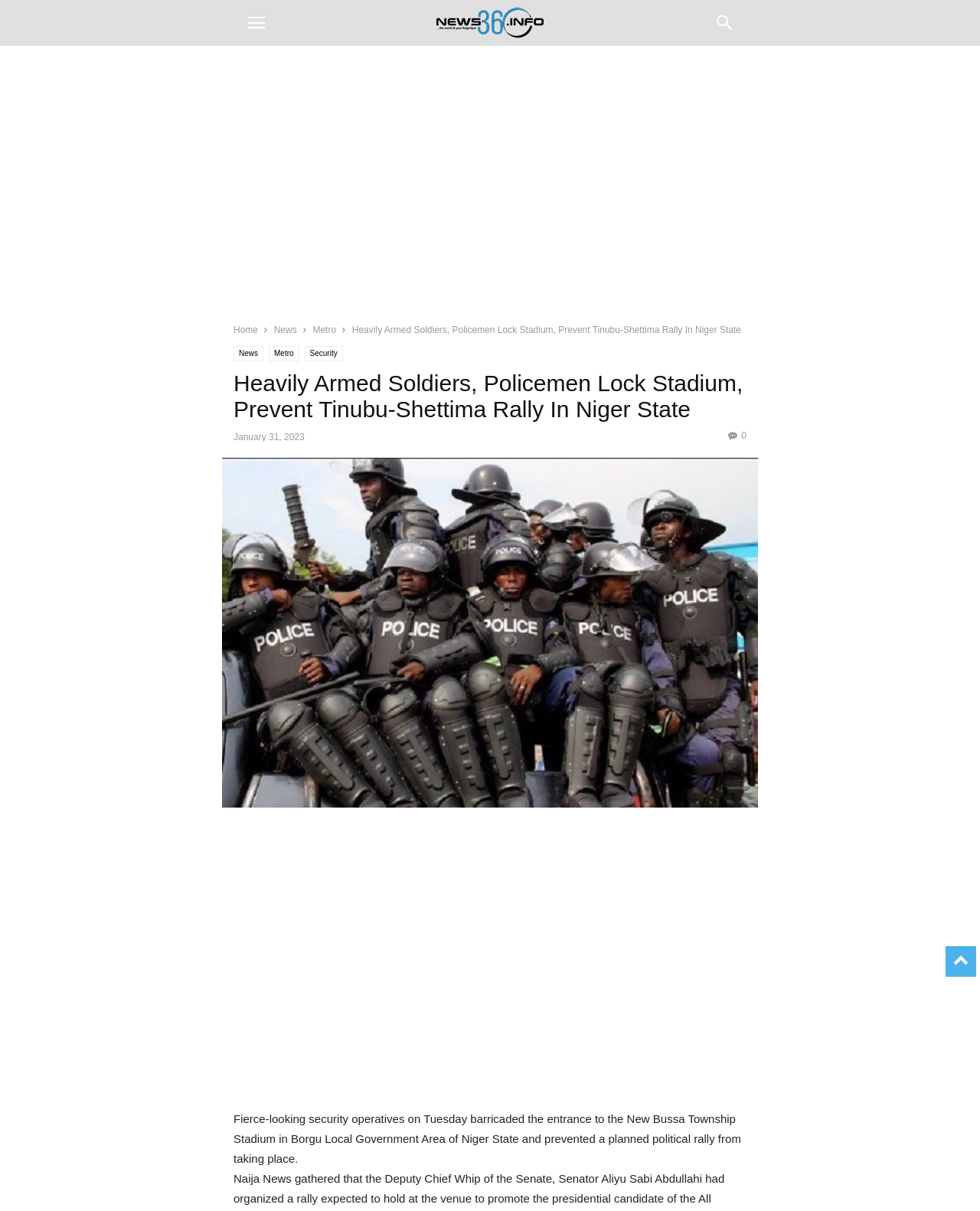What is the name of the stadium mentioned in the article?
Please elaborate on the answer to the question with detailed information.

I found the answer by reading the article's content, specifically the sentence 'Fierce-looking security operatives on Tuesday barricaded the entrance to the New Bussa Township Stadium in Borgu Local Government Area of Niger State and prevented a planned political rally from taking place.'